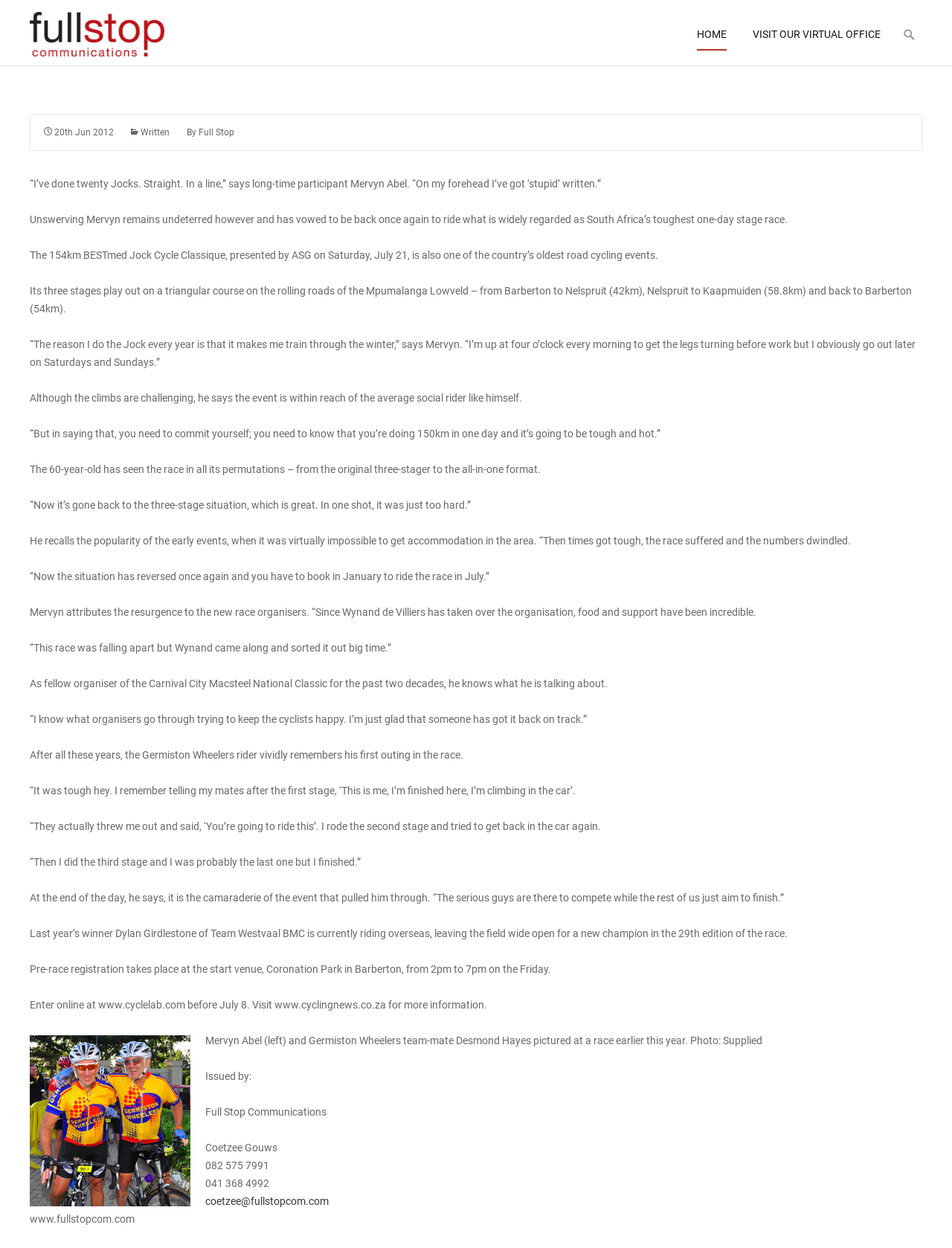Answer the question below in one word or phrase:
What is the distance of the first stage of the event?

42km